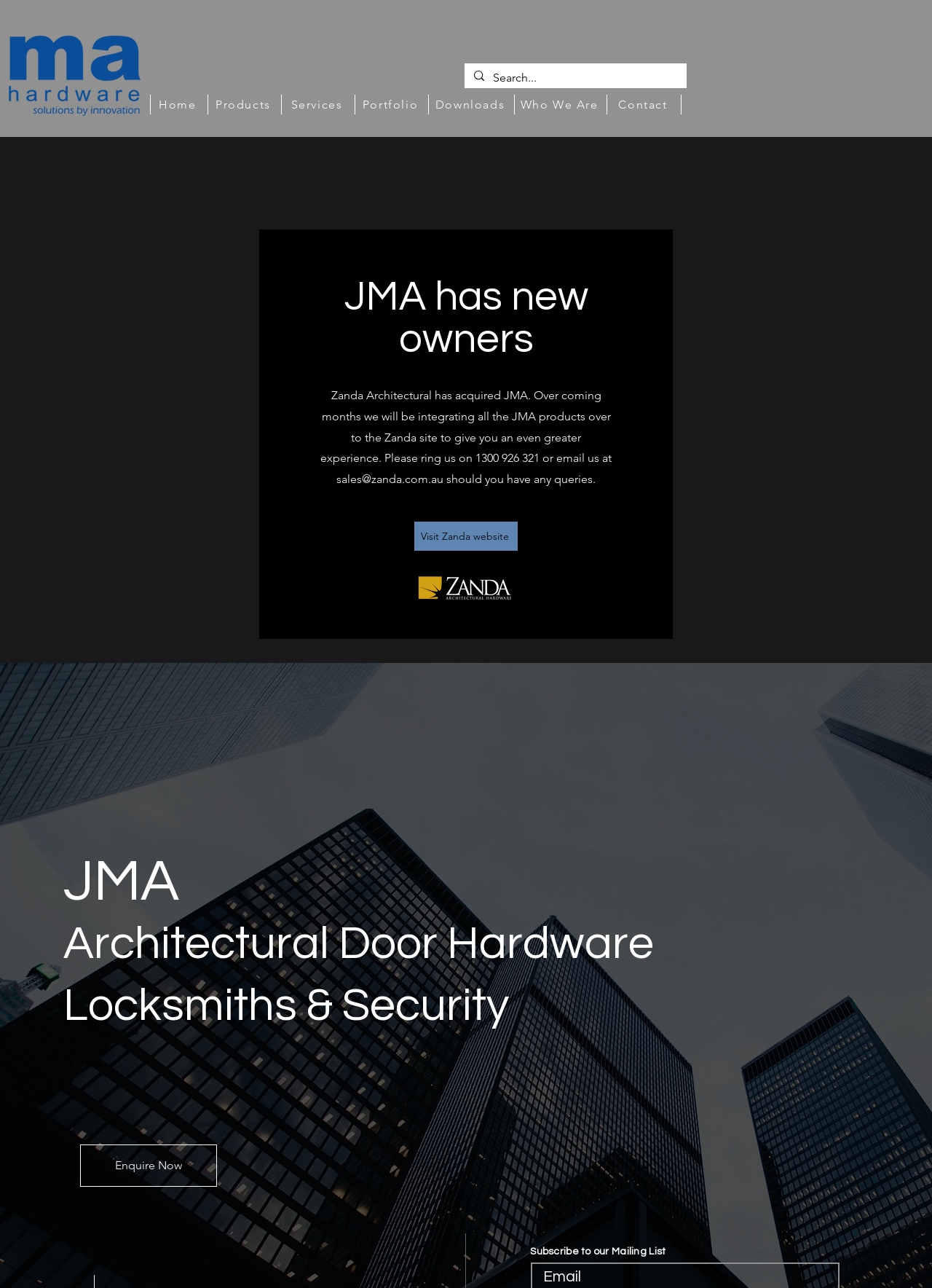Use a single word or phrase to answer the following:
What is the phone number to contact for queries?

1300 926 321